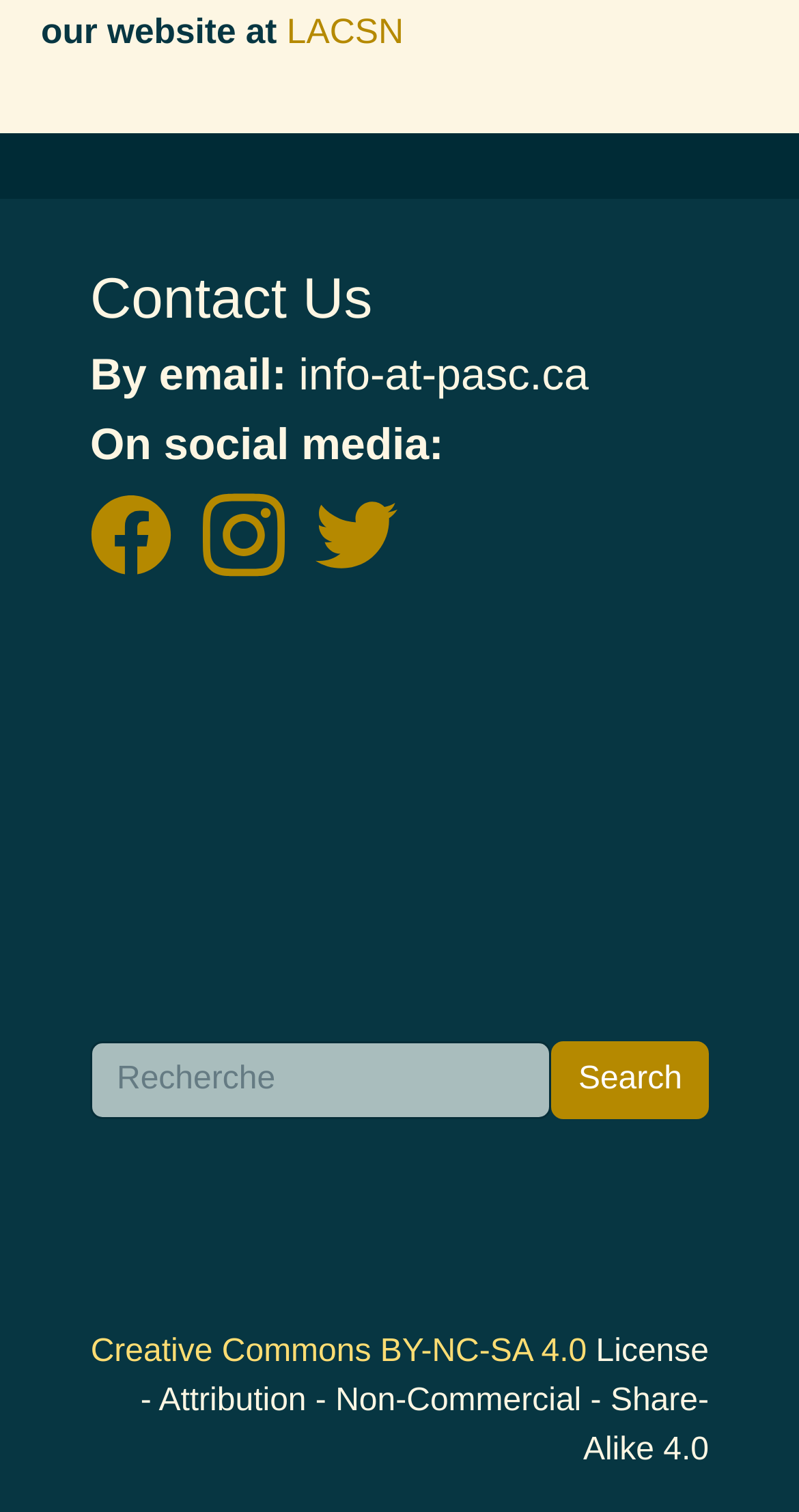Please identify the bounding box coordinates of the area that needs to be clicked to fulfill the following instruction: "Click on the LACSN link."

[0.359, 0.007, 0.505, 0.034]